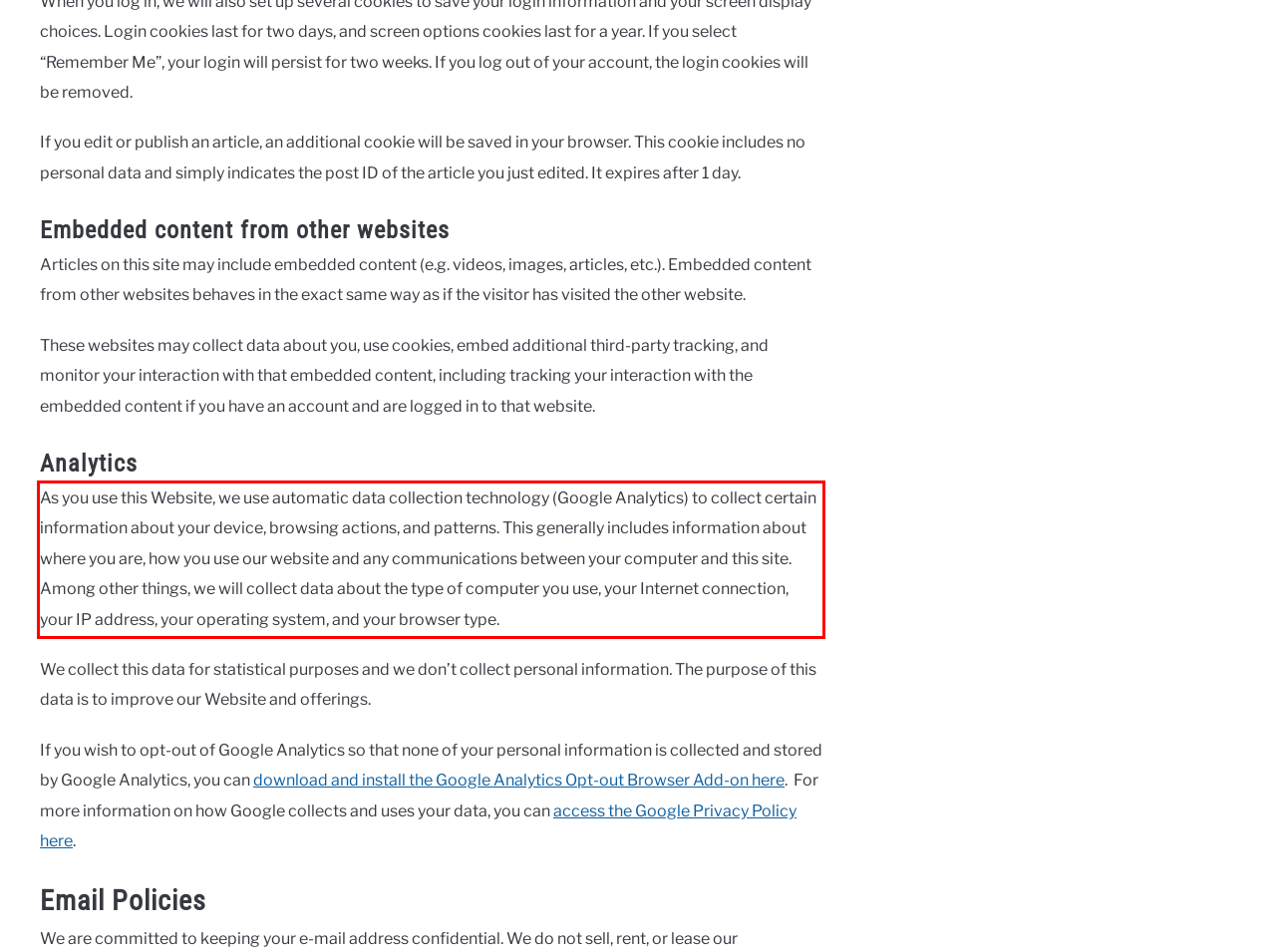Analyze the screenshot of the webpage that features a red bounding box and recognize the text content enclosed within this red bounding box.

As you use this Website, we use automatic data collection technology (Google Analytics) to collect certain information about your device, browsing actions, and patterns. This generally includes information about where you are, how you use our website and any communications between your computer and this site. Among other things, we will collect data about the type of computer you use, your Internet connection, your IP address, your operating system, and your browser type.